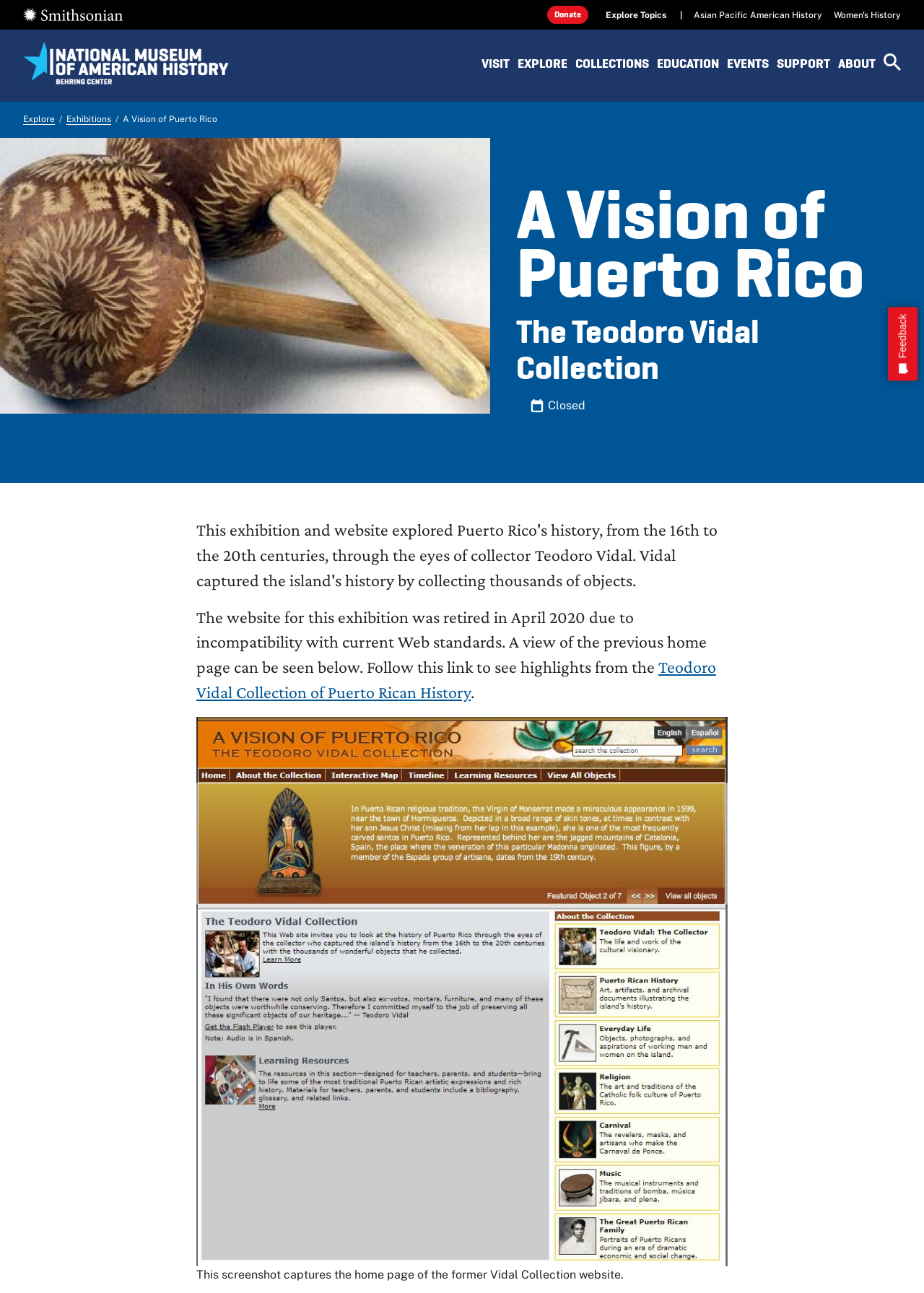Please identify the coordinates of the bounding box that should be clicked to fulfill this instruction: "Visit the Smithsonian website".

[0.025, 0.006, 0.133, 0.017]